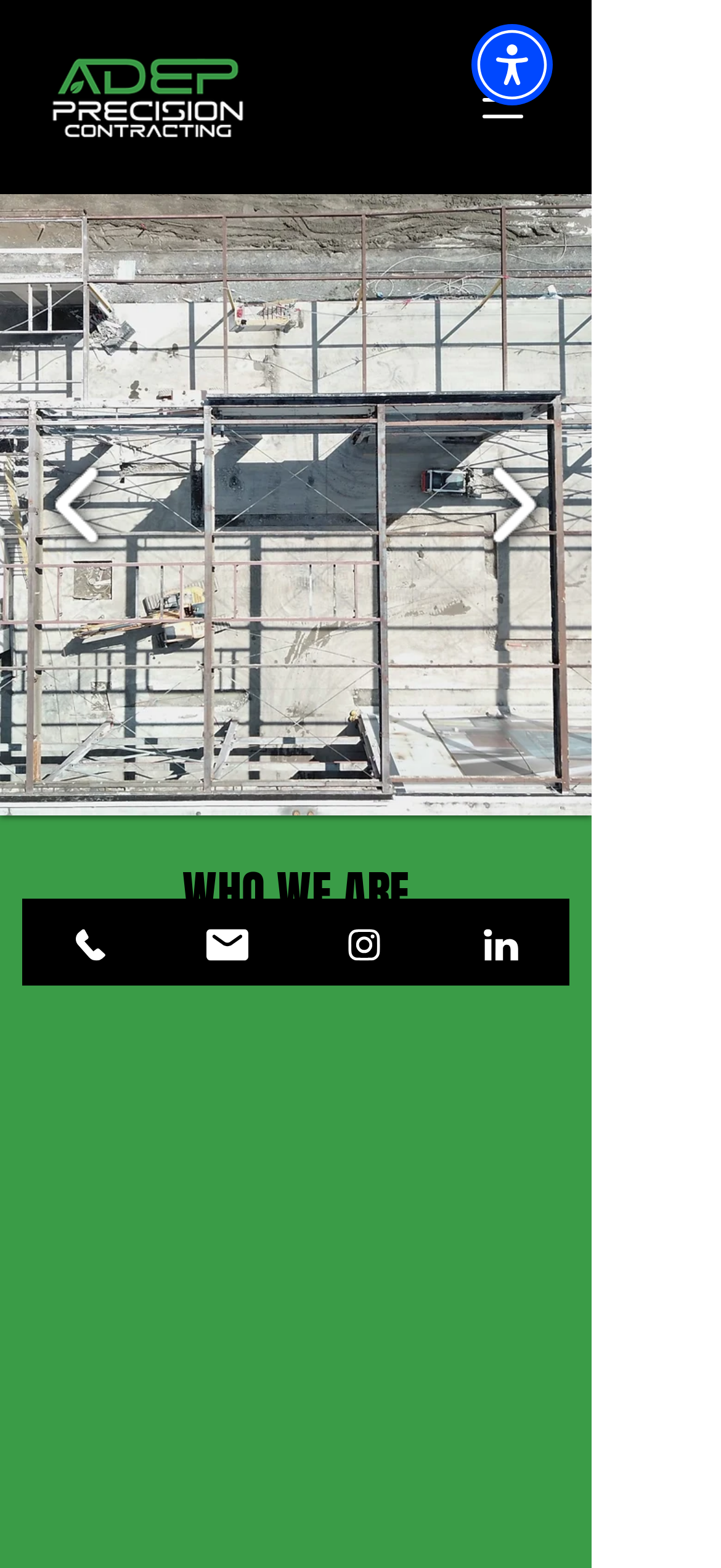What is the purpose of the button with the text 'Accessibility Menu'?
Please answer the question with a single word or phrase, referencing the image.

Open accessibility menu